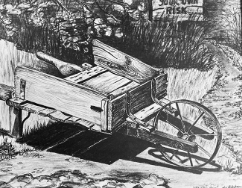Compose a detailed narrative for the image.

This striking black-and-white illustration, titled "Dad's Wheelbarrow" by Bob Anderson, captures a rustic wooden wheelbarrow positioned on a rough trail, exuding a sense of nostalgia and agricultural tradition. The artwork's detailed line work vividly conveys the texture of the weathered wood and the contours of the wheel, while shadows create depth, emphasizing the wheelbarrow’s rustic charm. In the background, hints of foliage and a sign cautioning “Solemn Risk” add an intriguing narrative element, inviting viewers to ponder the stories that this simple tool might tell. This piece is part of Anderson's artistic exploration of everyday objects, showcasing his ability to elevate the mundane into something profound through his keen observational skill and artistic talent.